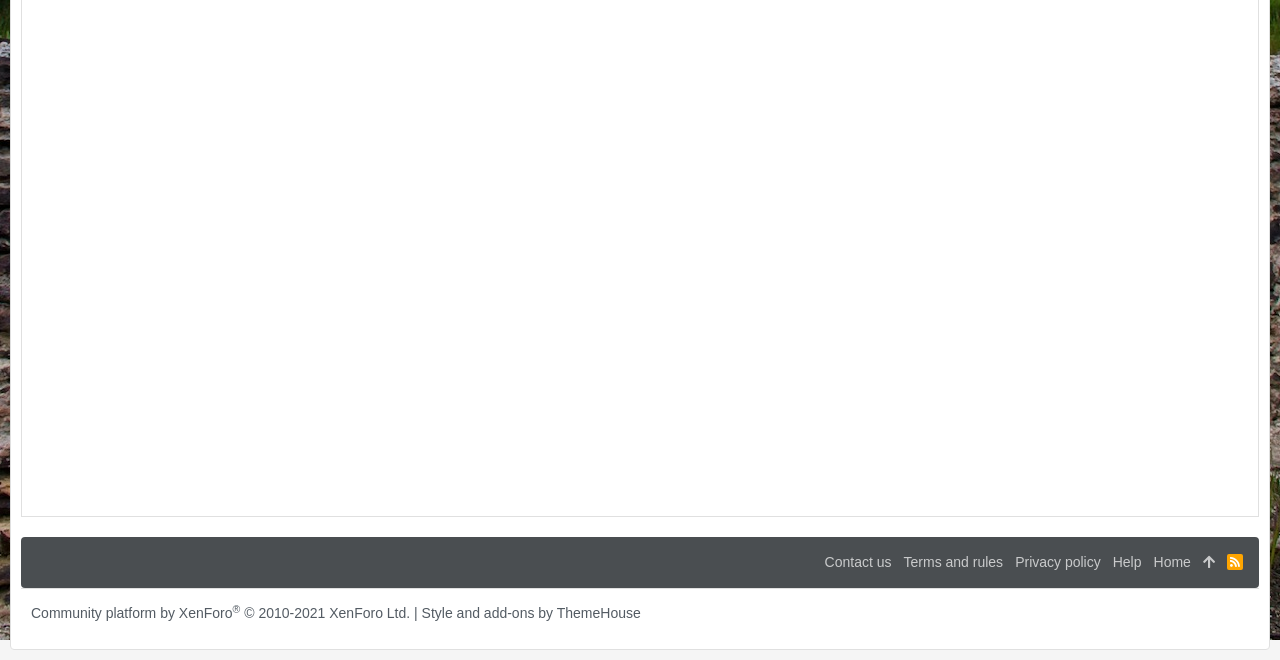Determine the bounding box of the UI element mentioned here: "RSS". The coordinates must be in the format [left, top, right, bottom] with values ranging from 0 to 1.

[0.954, 0.829, 0.976, 0.876]